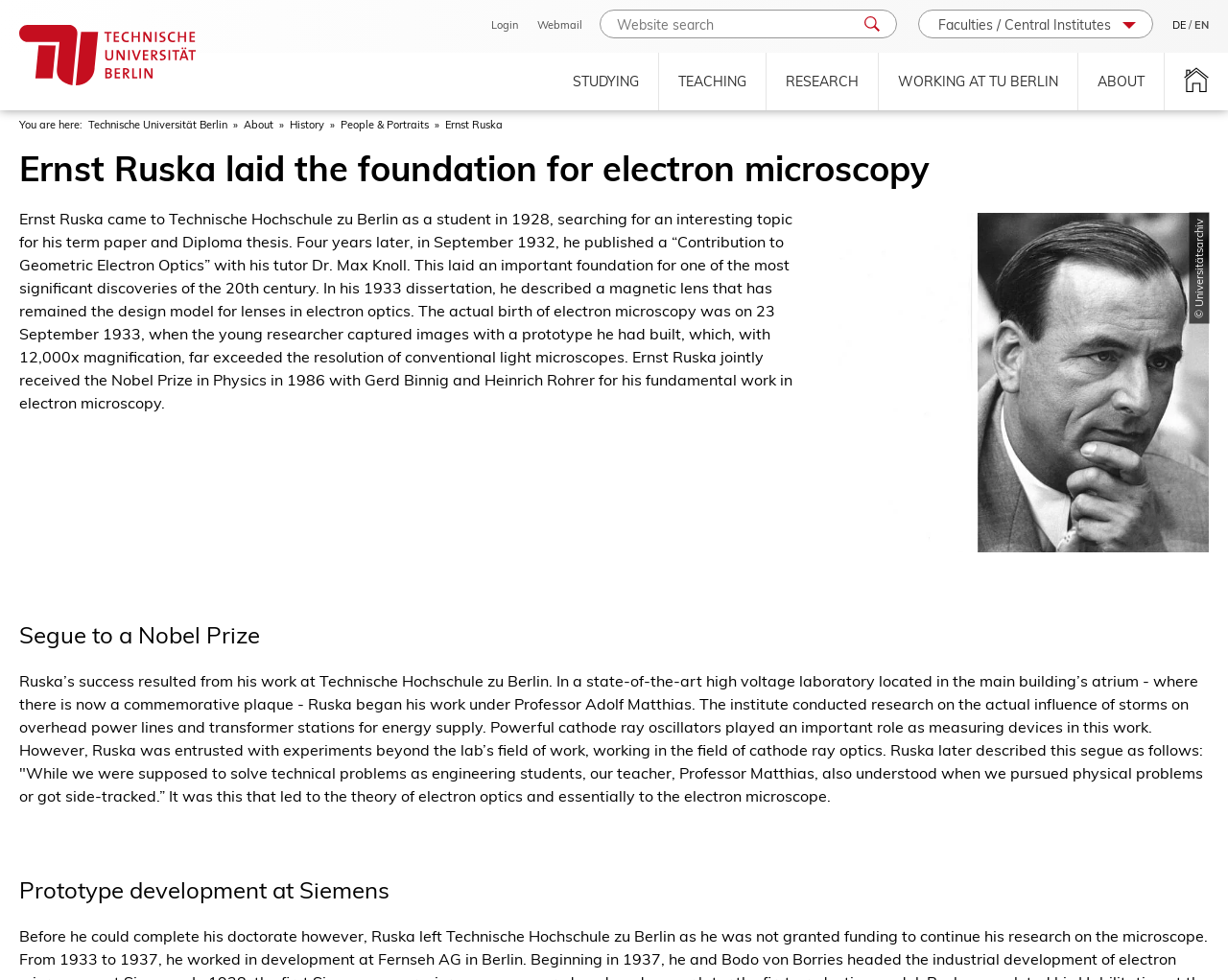Write an exhaustive caption that covers the webpage's main aspects.

The webpage is about Ernst Ruska, a Nobel Prize winner in Physics. At the top, there is a search bar with a "Search" button to the right. Below the search bar, there are several links to different sections of the website, including "TU Berlin", "Login", "Webmail", and language options. 

On the left side, there is a navigation menu with links to "STUDYING", "TEACHING", "RESEARCH", "WORKING AT TU BERLIN", "ABOUT", and the "Homepage of Technische Universität Berlin". 

The main content of the webpage is divided into three sections. The first section has a heading "Ernst Ruska laid the foundation for electron microscopy" and features a large image that takes up most of the width of the page. Below the image, there is a paragraph of text that describes Ernst Ruska's early work in electron microscopy.

The second section has a heading "Ernst Ruska" and contains a long paragraph of text that describes Ruska's work at Technische Hochschule zu Berlin and how it led to the development of the electron microscope.

The third section has a heading "Segue to a Nobel Prize" and contains another long paragraph of text that describes Ruska's further work and how it led to him receiving the Nobel Prize in Physics in 1986.